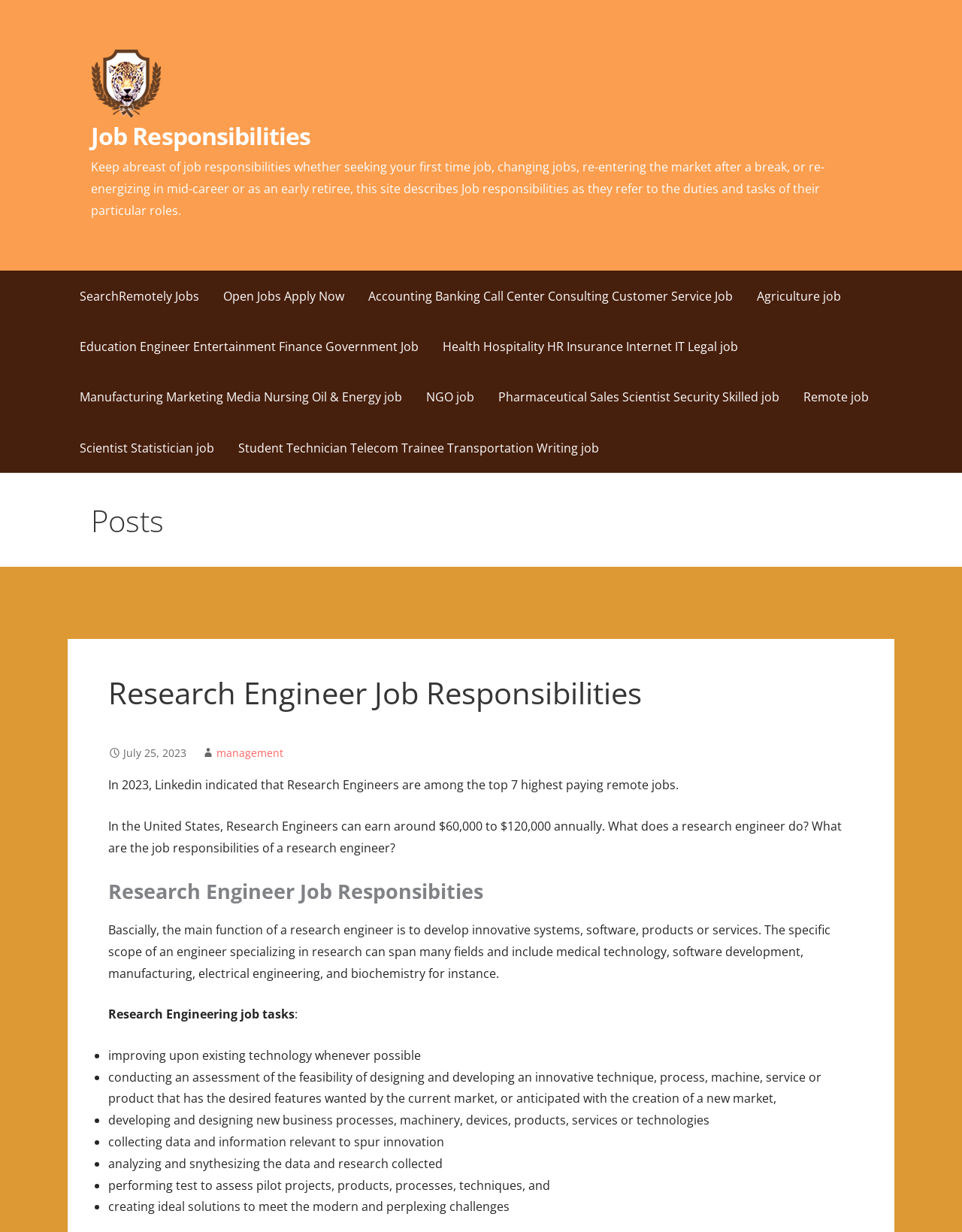Please respond in a single word or phrase: 
What is the salary range of Research Engineers in the United States?

$60,000 to $120,000